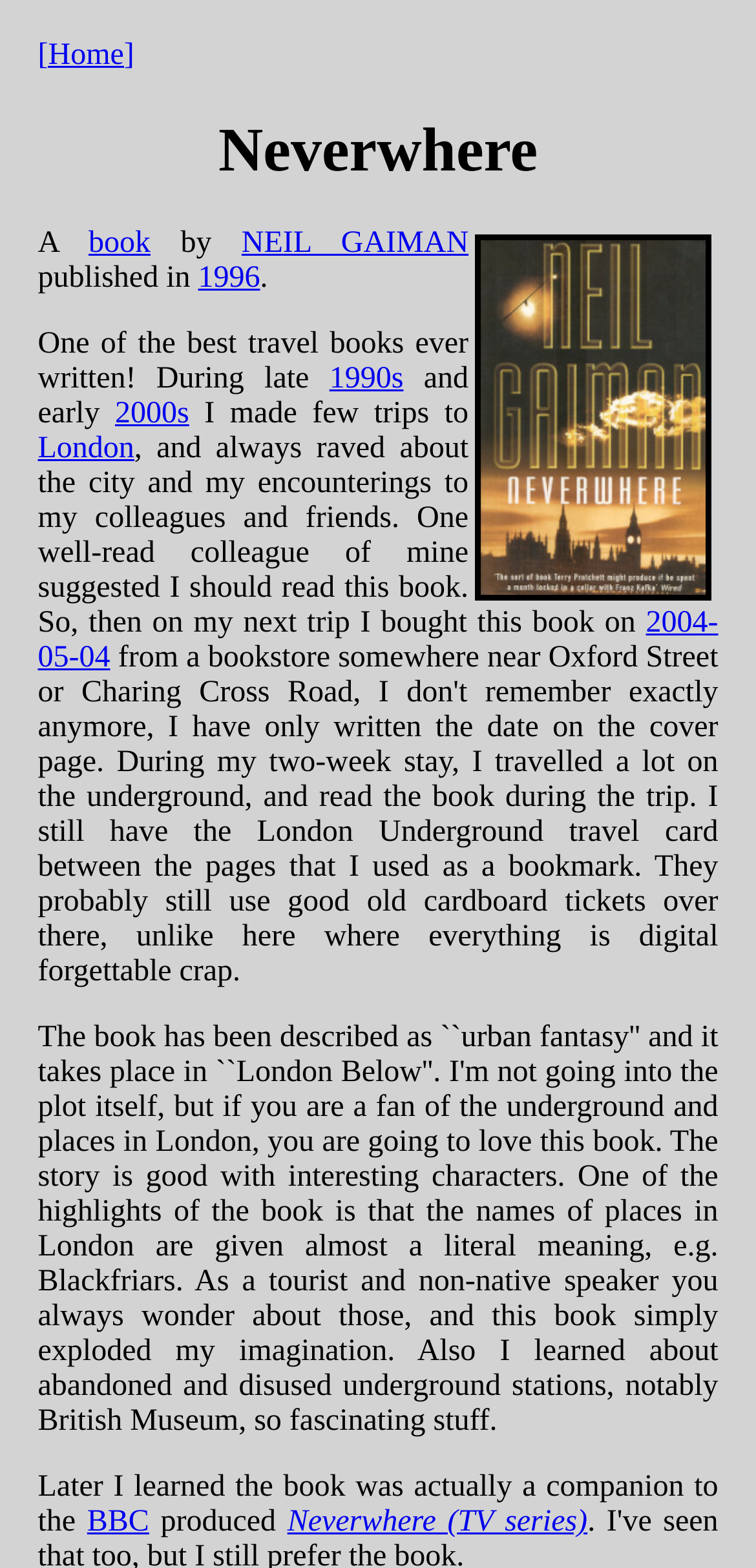Answer in one word or a short phrase: 
What is the name of the book?

Neverwhere